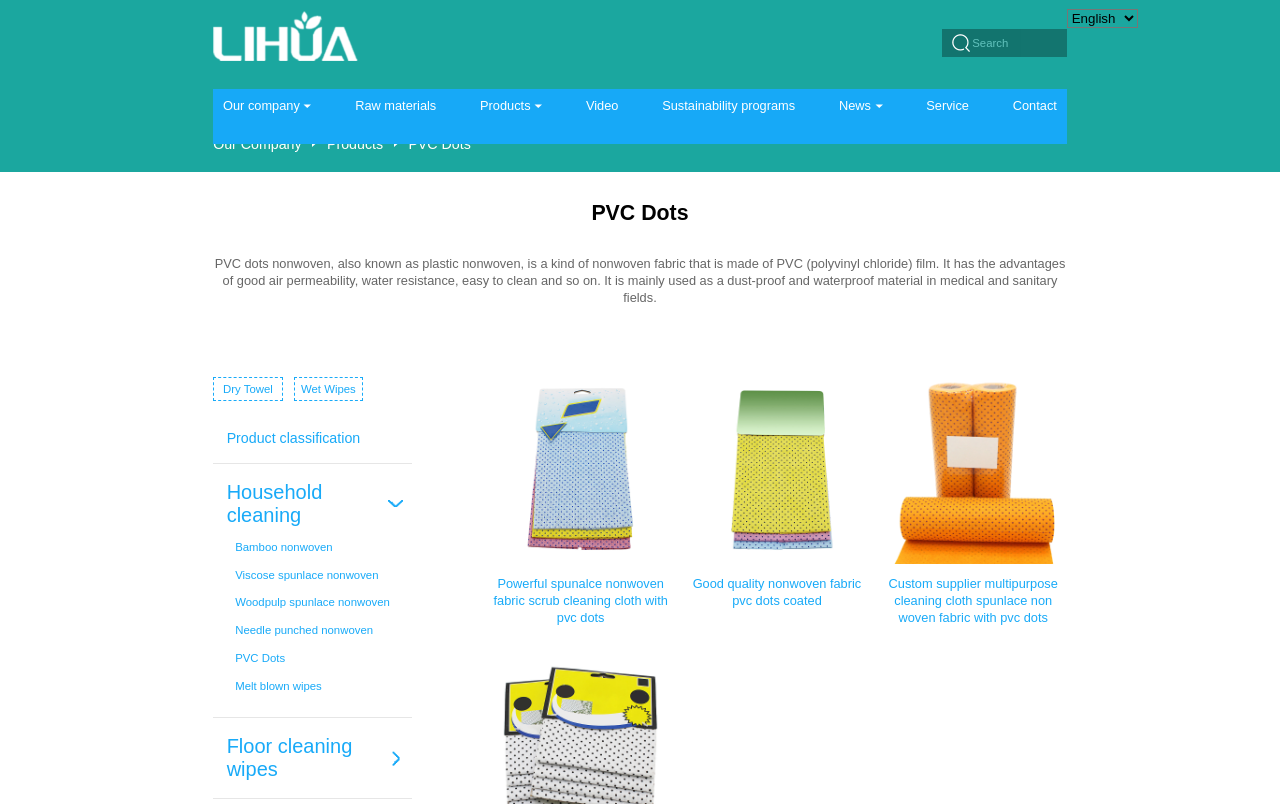Explain the webpage's design and content in an elaborate manner.

This webpage is about a company that specializes in household cleaning products, particularly PVC dots nonwoven fabric. At the top left corner, there is a logo and a search bar. Below the search bar, there is a navigation menu with links to different sections of the website, including "Our Company", "Raw Materials", "Products", "Video", "Sustainability Programs", "News", and "Service".

On the left side of the page, there is a section that displays the company's name and a brief introduction to PVC dots nonwoven fabric, which is a type of nonwoven fabric made from PVC film and non-woven fabric. It has advantages such as good air permeability, water resistance, and ease of cleaning.

Below this section, there are links to different product categories, including "Dry Towel", "Wet Wipes", and "Household Cleaning". There are also images and links to specific products, such as "Powerful Spunlaced Nonwoven Fabric with PVC Dots Scrub Cleaning Cloth", "Good Quality PVC Dots Coated Nonwoven Fabric", and "Custom Supplier Multipurpose Cleaning Cloth Spunlace with PVC Dots Non Woven Fabric". Each product has a brief description and an image.

The page also has a section that displays a list of product classifications, including "PVC Dots", "Bamboo Nonwoven", "Viscose Spunlace Nonwoven", and "Needle Punched Nonwoven". There are also links to other products, such as "Floor Cleaning Wipes" and "Melt Blown Wipes".